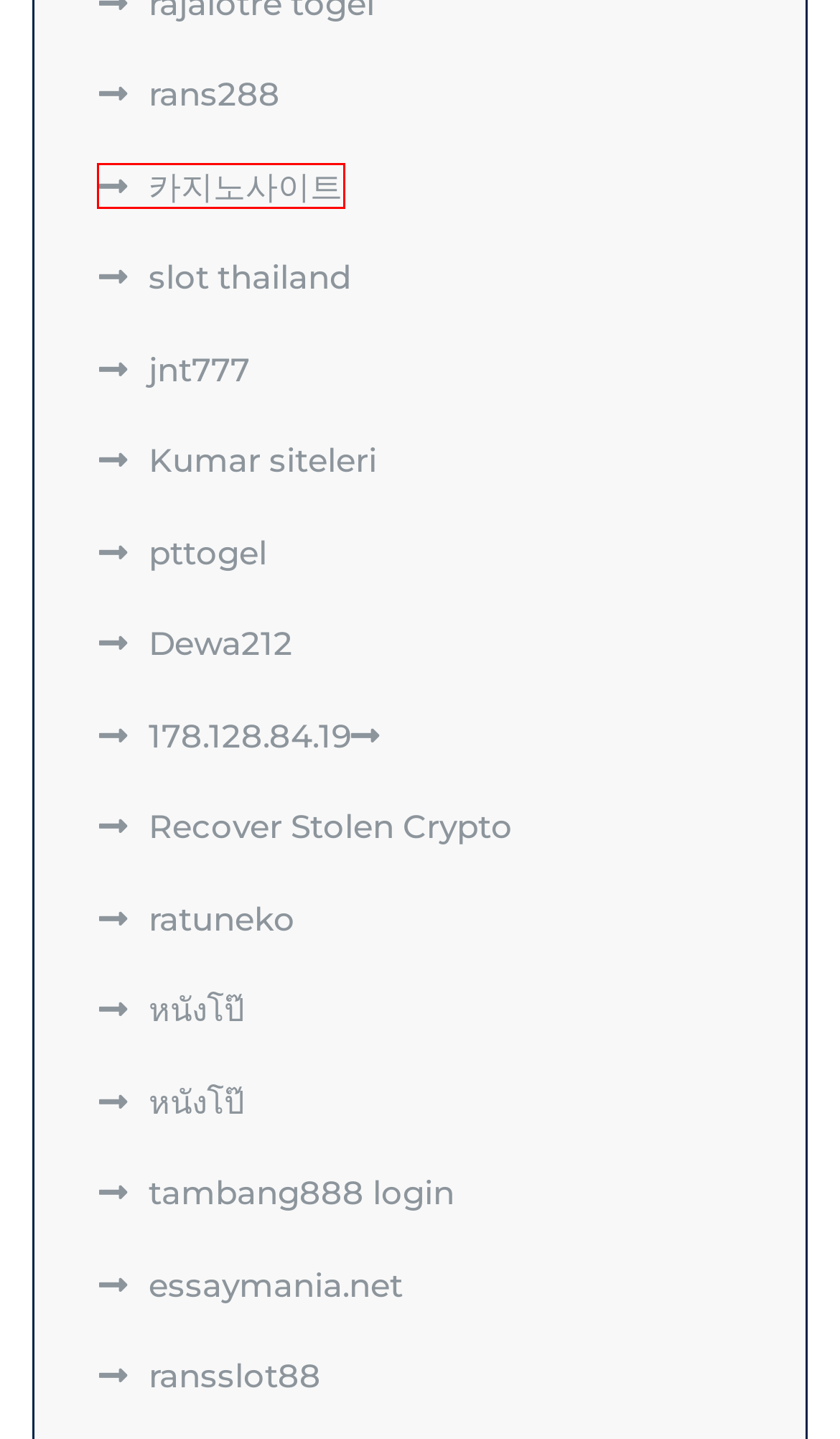You have a screenshot showing a webpage with a red bounding box around a UI element. Choose the webpage description that best matches the new page after clicking the highlighted element. Here are the options:
A. Legitimate Crypto Recovery Companies | Report Scammed Bitcoin
B. PTTOGEL ~ Daftar Bandar Togel Online Resmi Terbesar No1 Diasia
C. DEWA212: LOGIN DAN DAFTAR LINK ALTERNATIVE OFFICIAL LOGIN AKUN
D. Slot Thailand 🦊 Link Gacor Terbaru Dari Situs Gacor  Slot Thailand Gampang Jackpot Auto Cuan 2024
E. 온라인 카지노 사이트 바카라 사이트 먹튀 검증 커뮤니티 [온카원]
F. หนังโป๊ หนังโป๊ญี่ปุ่นออนไลน์ฟรี หนังโป๊ออนไลน์ ดูหนังเอวี หนังxxxญี่ปุ่น Woohoo69
G. JNT777 | Situs Slot Gacor Terbaik 2024 - JNT777
H. หนังโป๊ หนังโป๊ไทย หนังโป๊ญี่ปุ่น javmost 2024 avซับไทย หนังโป๊ออนไลน์

E